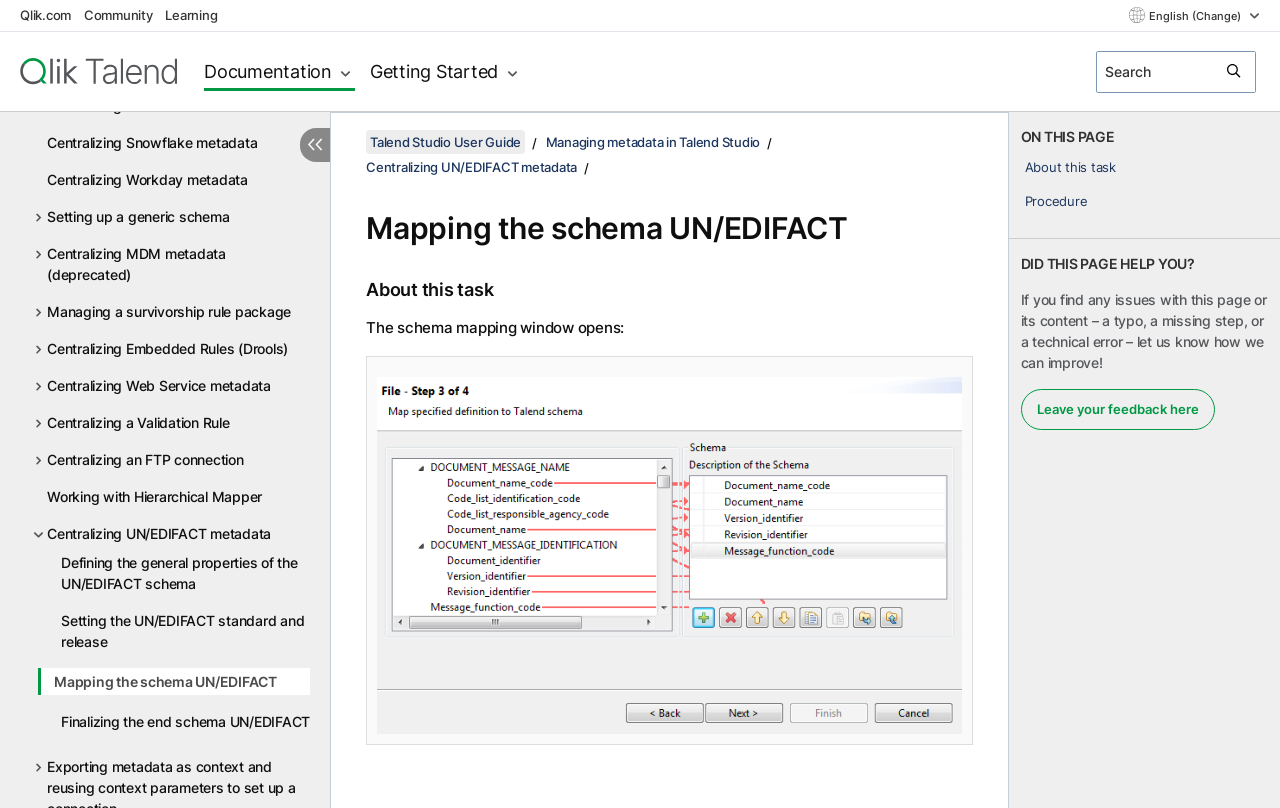Extract the bounding box coordinates for the HTML element that matches this description: "Procedure". The coordinates should be four float numbers between 0 and 1, i.e., [left, top, right, bottom].

[0.794, 0.233, 0.997, 0.266]